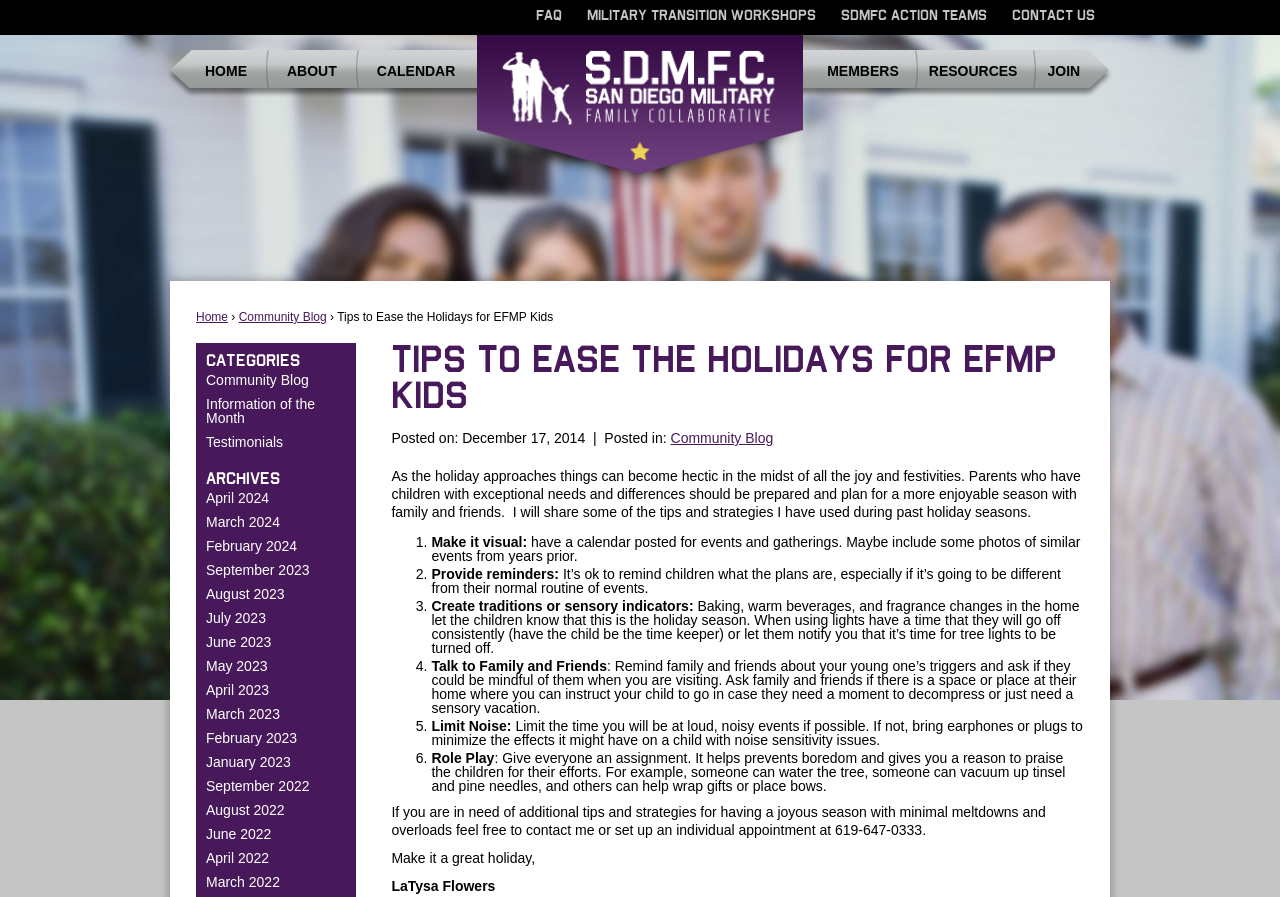Determine the bounding box coordinates for the HTML element described here: "Information of the Month".

[0.161, 0.441, 0.246, 0.475]